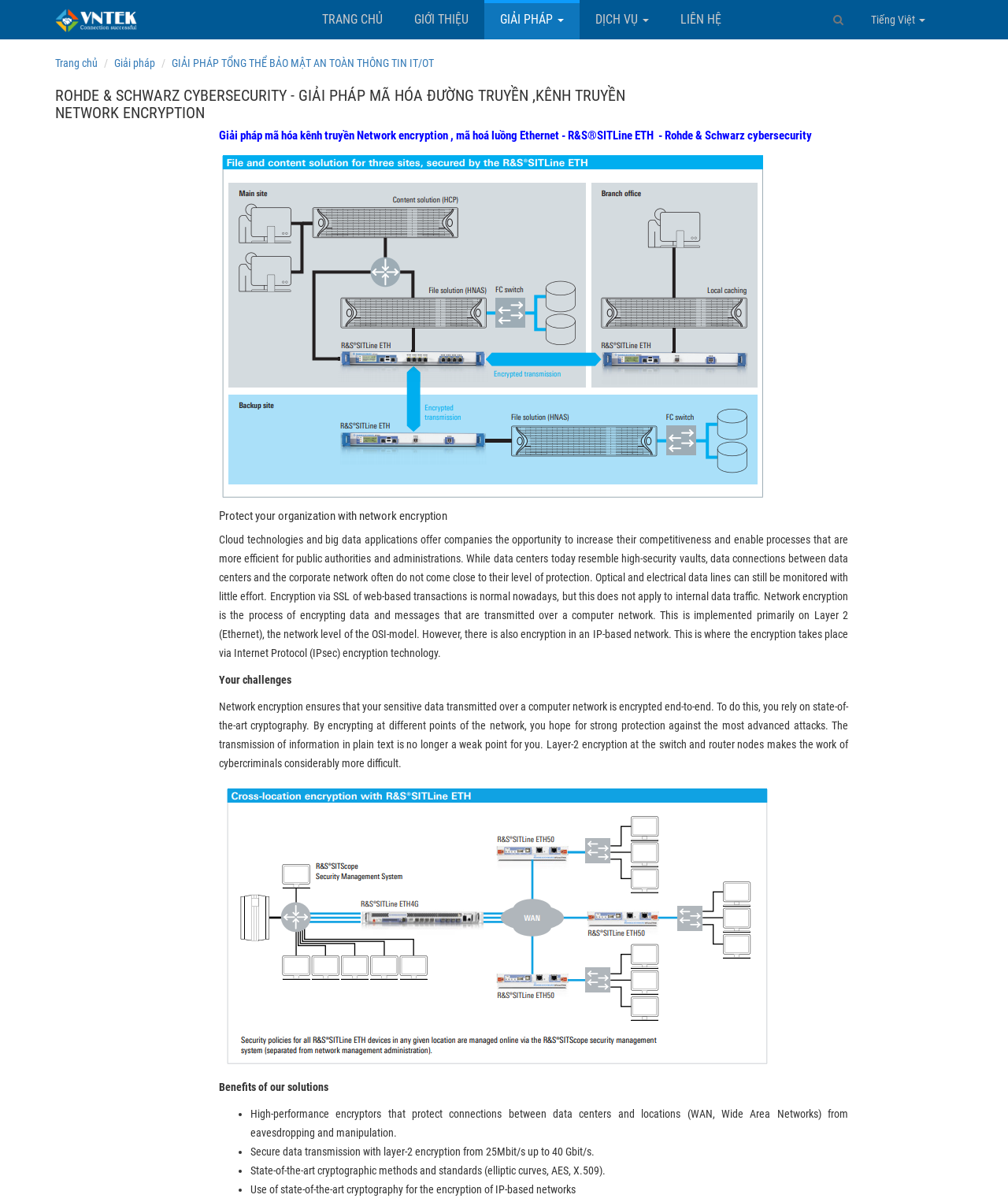What is the speed range of secure data transmission?
Look at the image and respond with a one-word or short-phrase answer.

25Mbit/s up to 40 Gbit/s